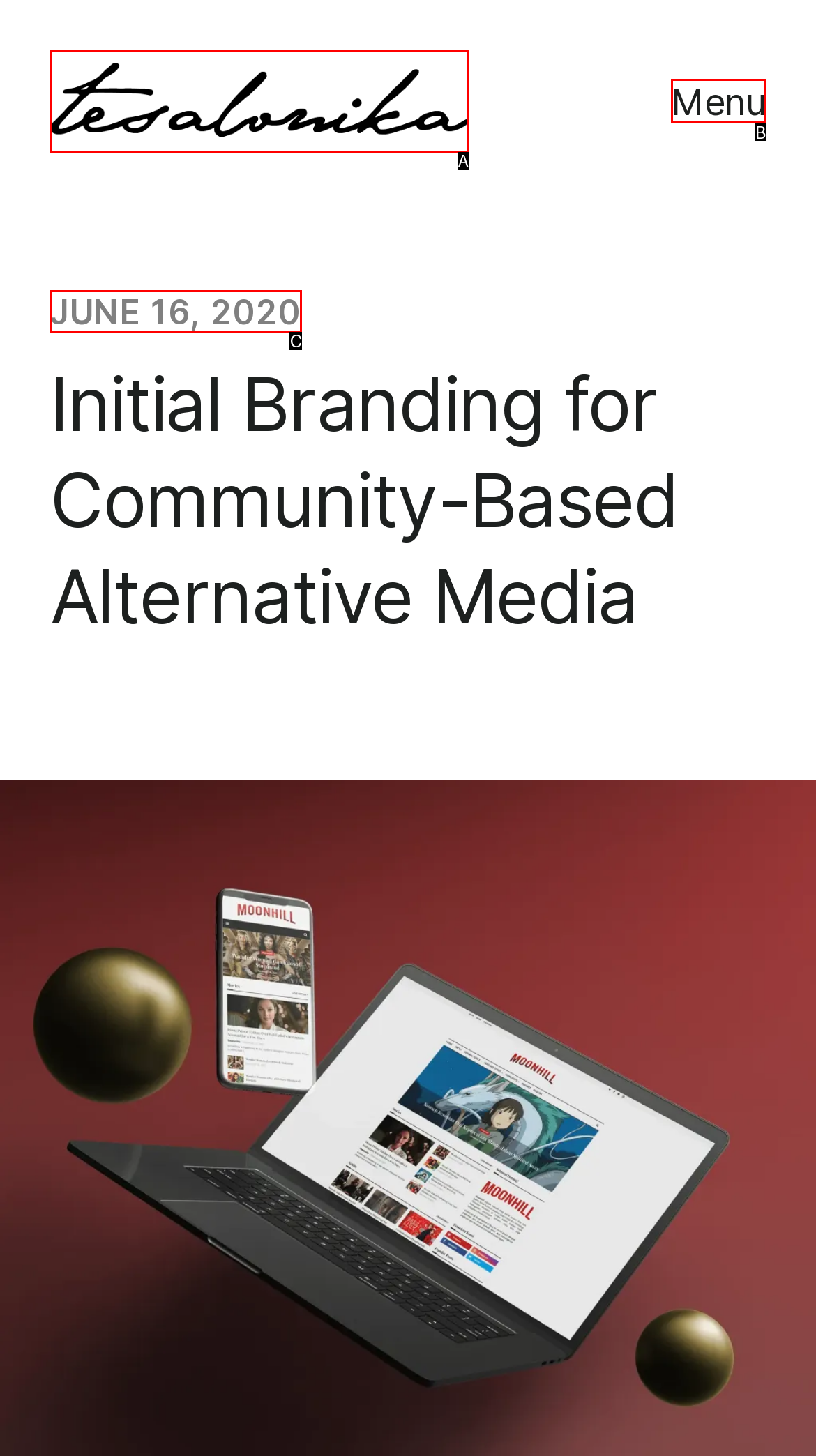Examine the description: Milwaukee French Immersion PTA and indicate the best matching option by providing its letter directly from the choices.

None